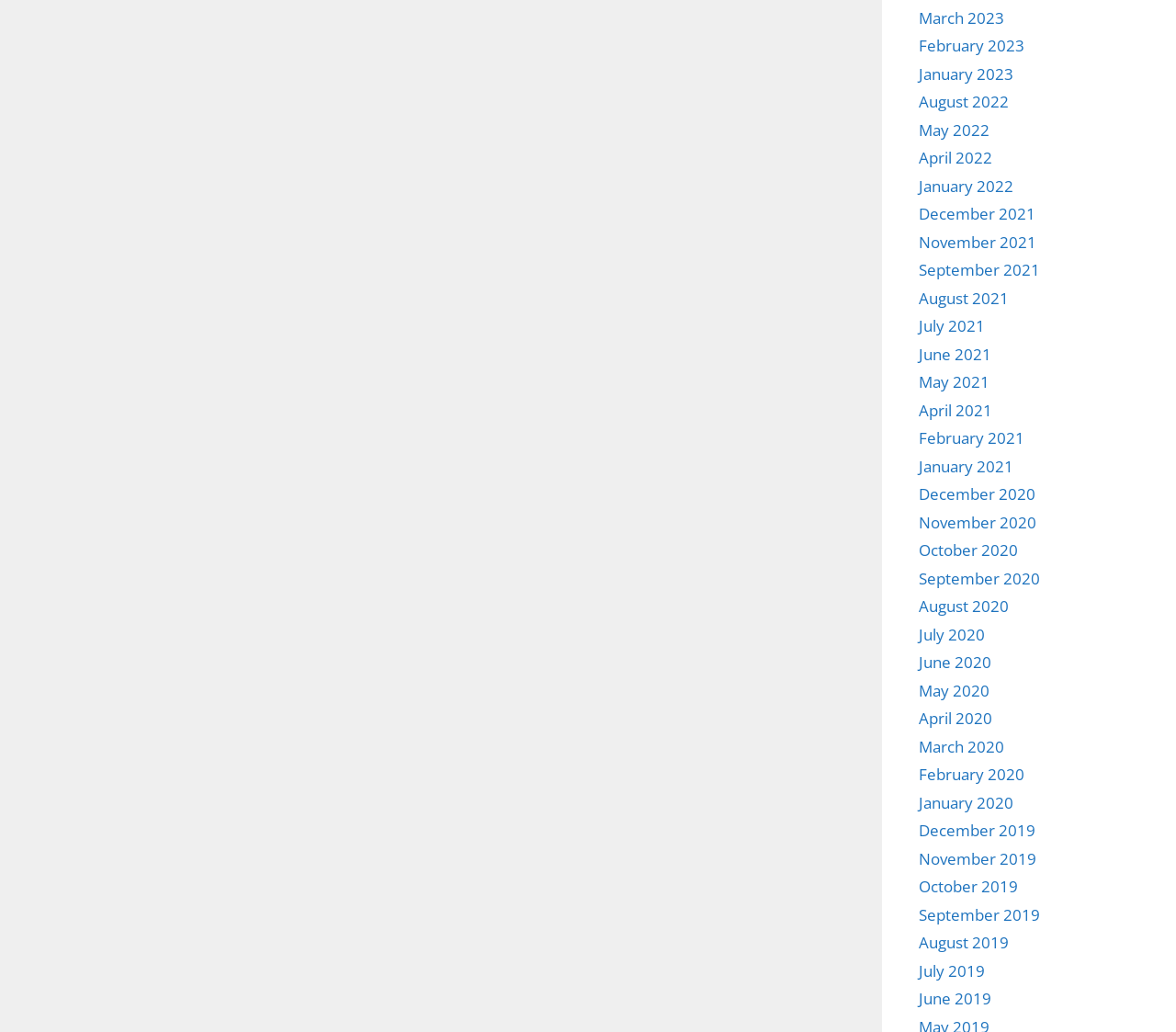Could you determine the bounding box coordinates of the clickable element to complete the instruction: "View September 2020"? Provide the coordinates as four float numbers between 0 and 1, i.e., [left, top, right, bottom].

[0.781, 0.55, 0.884, 0.57]